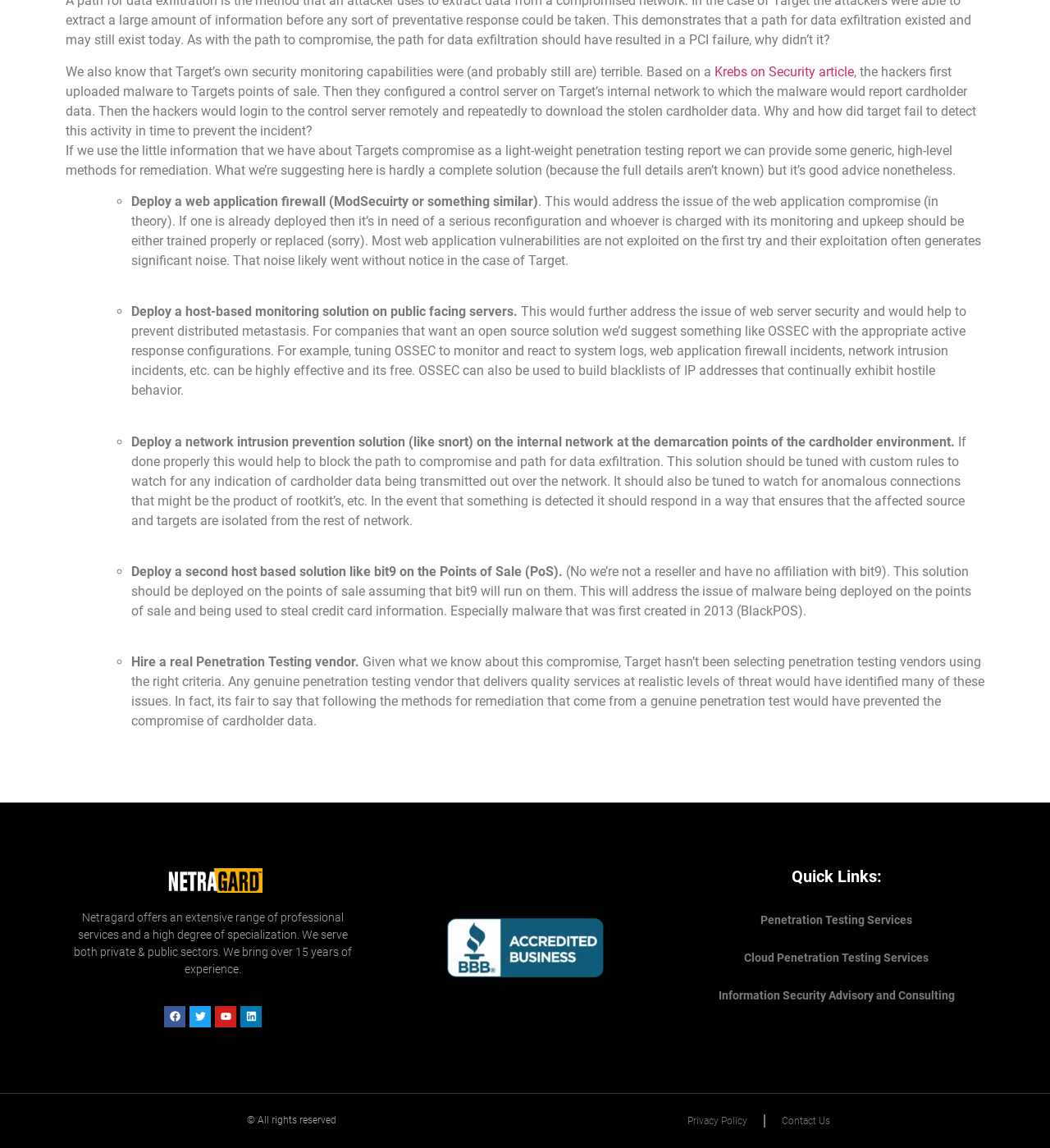Provide the bounding box coordinates of the section that needs to be clicked to accomplish the following instruction: "Click the 'Krebs on Security article' link."

[0.68, 0.055, 0.813, 0.069]